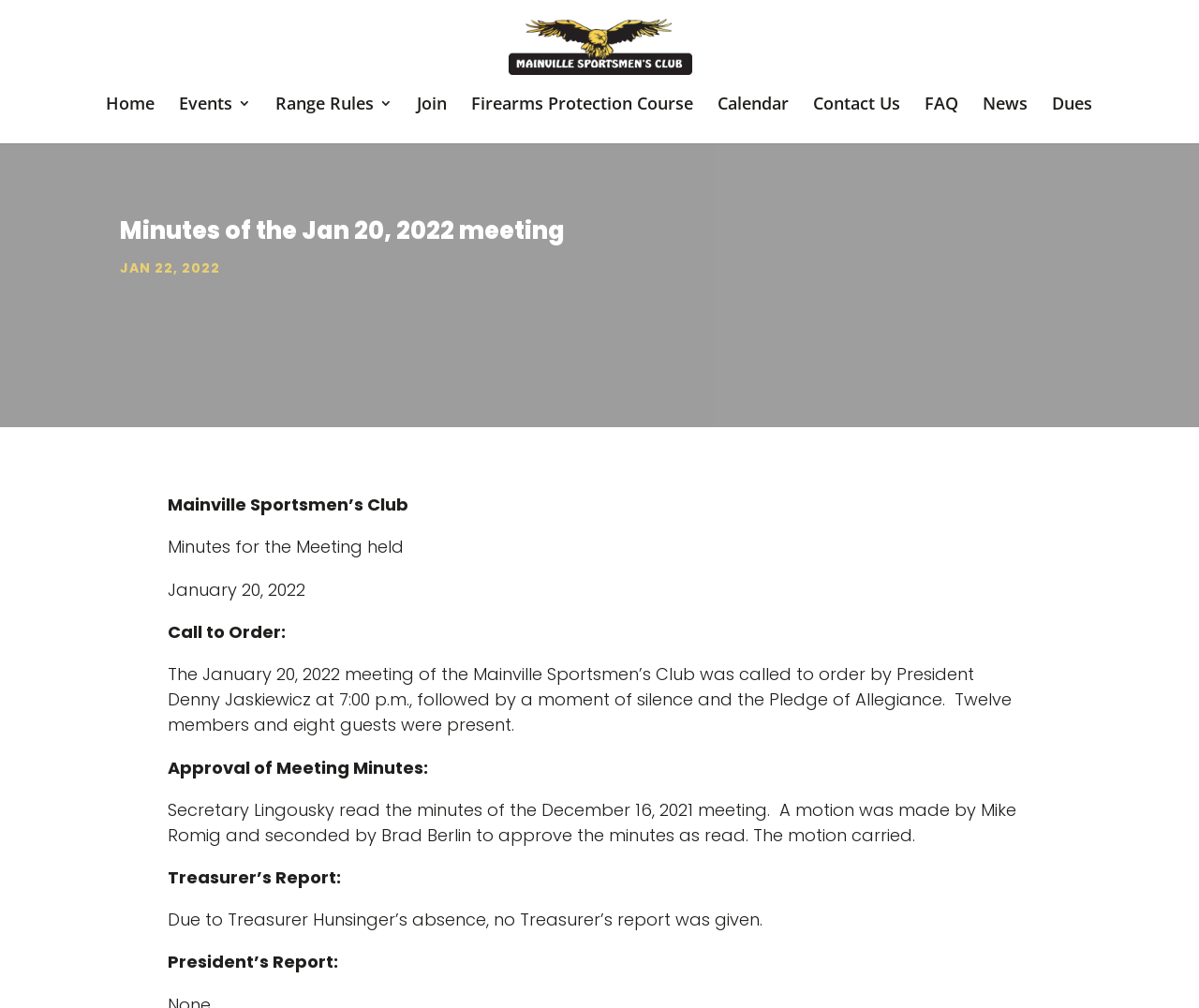Please find the bounding box coordinates of the section that needs to be clicked to achieve this instruction: "Check the information".

None